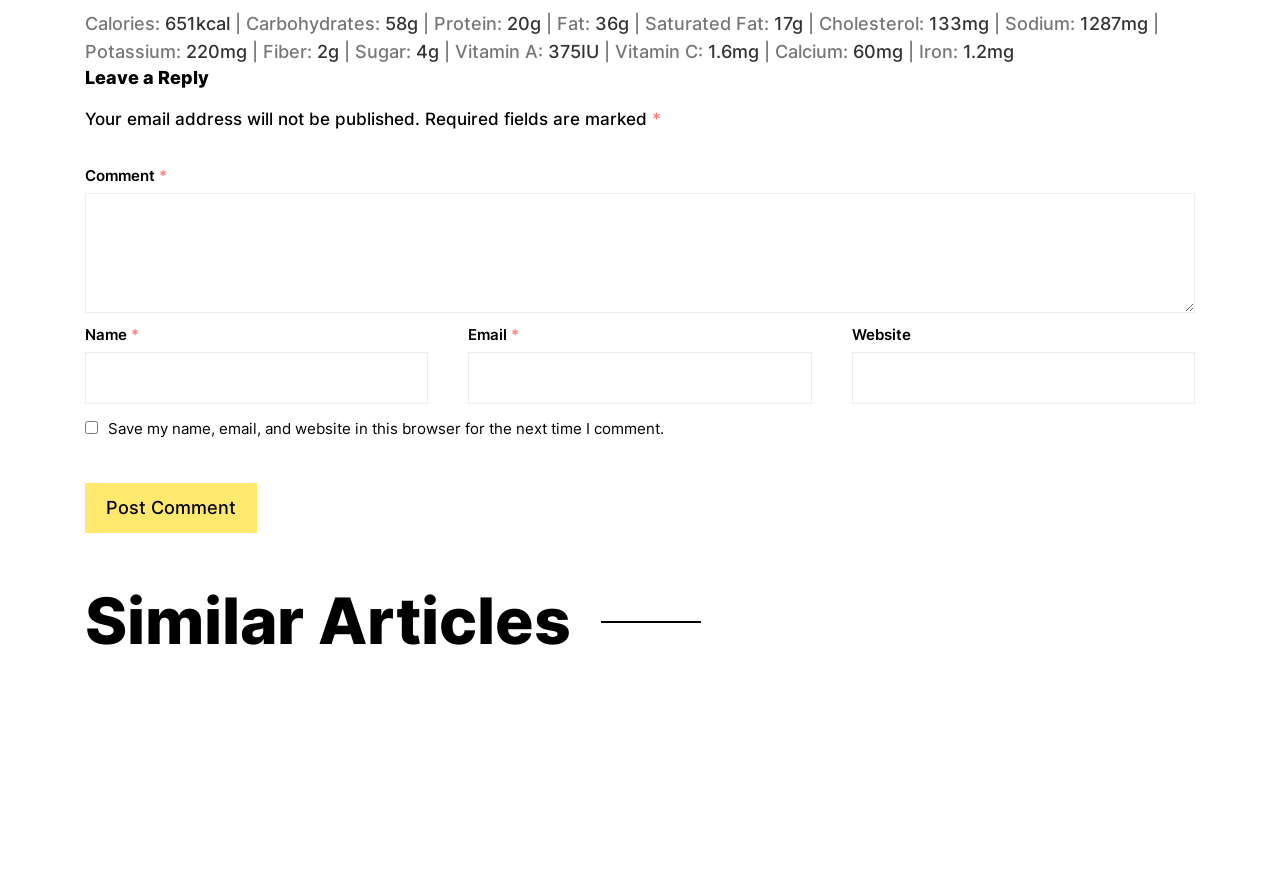How many similar articles are listed at the bottom of the webpage?
Please answer the question with a detailed and comprehensive explanation.

At the bottom of the webpage, there is a section labeled 'Similar Articles' that lists one article, 'Roasted Cauliflower Wedge with Blue Cheese and Caramelized Walnuts Recipe'.